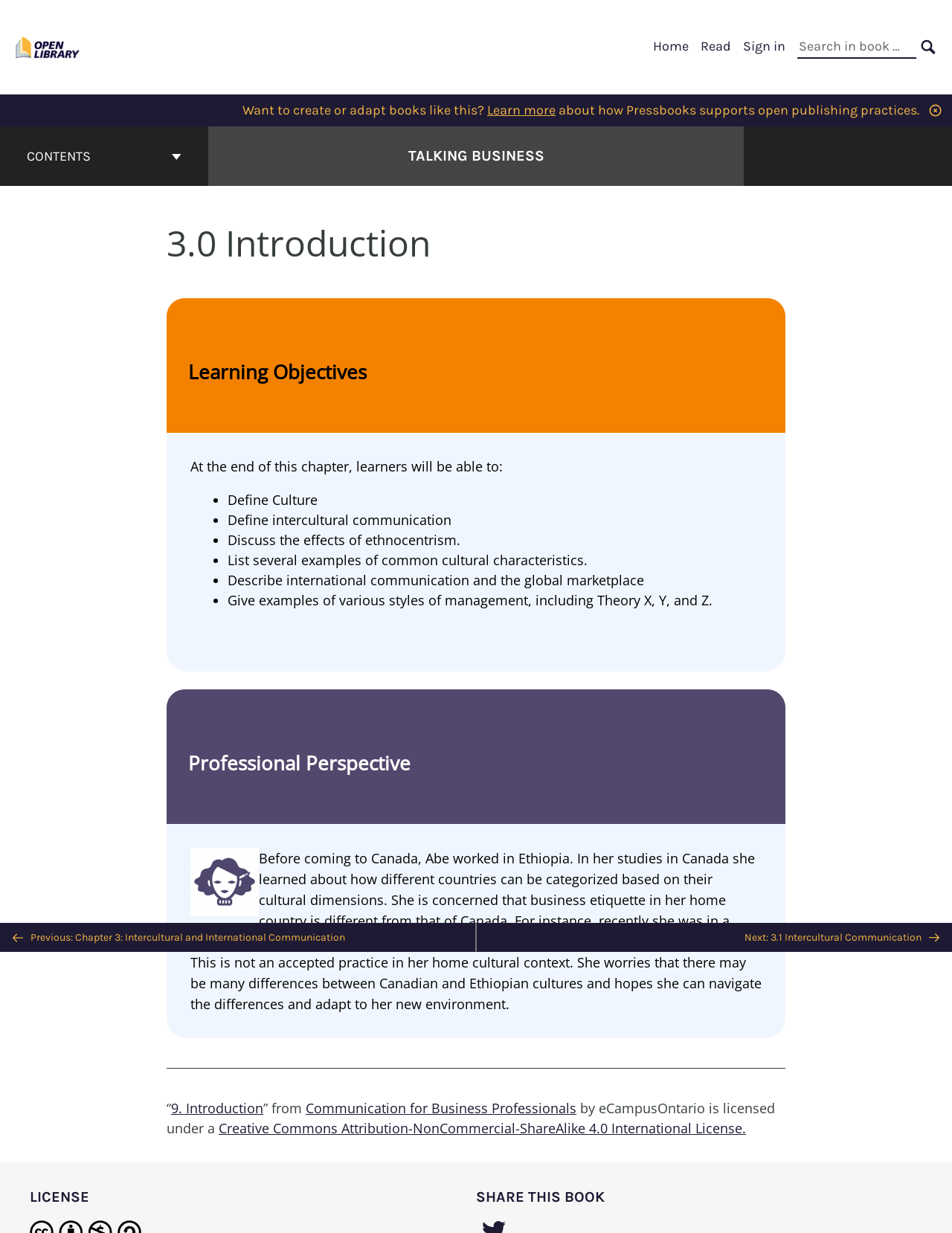Highlight the bounding box coordinates of the element you need to click to perform the following instruction: "Learn more."

[0.512, 0.083, 0.584, 0.096]